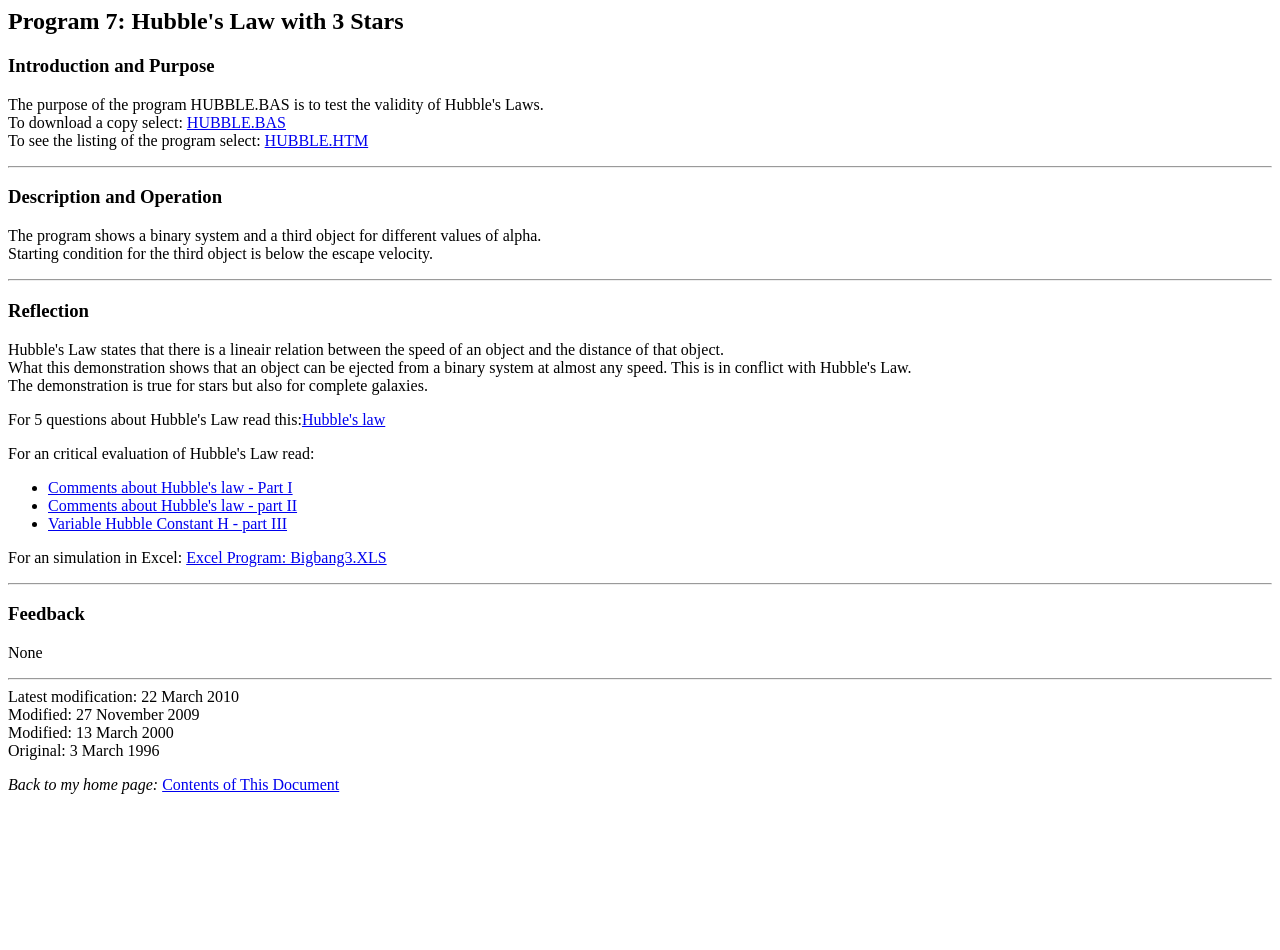Look at the image and give a detailed response to the following question: What is the alternative simulation method mentioned?

In the description and operation section, it is mentioned that for an alternative simulation, an Excel program called Bigbang3.XLS can be used, which suggests that the same concept can be demonstrated using Excel.